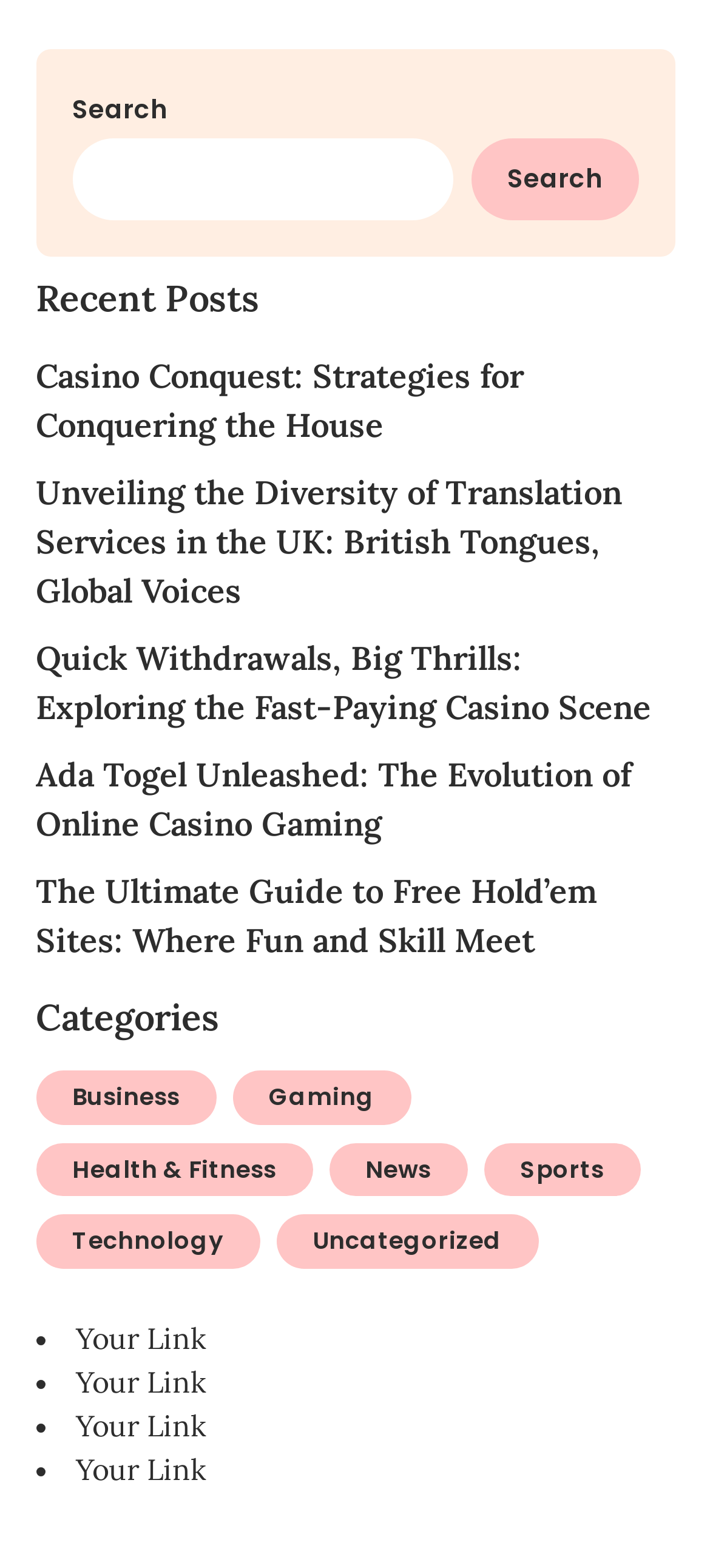Using the information in the image, give a comprehensive answer to the question: 
What type of posts are listed on the webpage?

The heading 'Recent Posts' is located above the list of links, which suggests that the links below are recent posts on the website. The posts have titles such as 'Casino Conquest: Strategies for Conquering the House' and 'Unveiling the Diversity of Translation Services in the UK: British Tongues, Global Voices', which indicate that the website is a blog or news site.